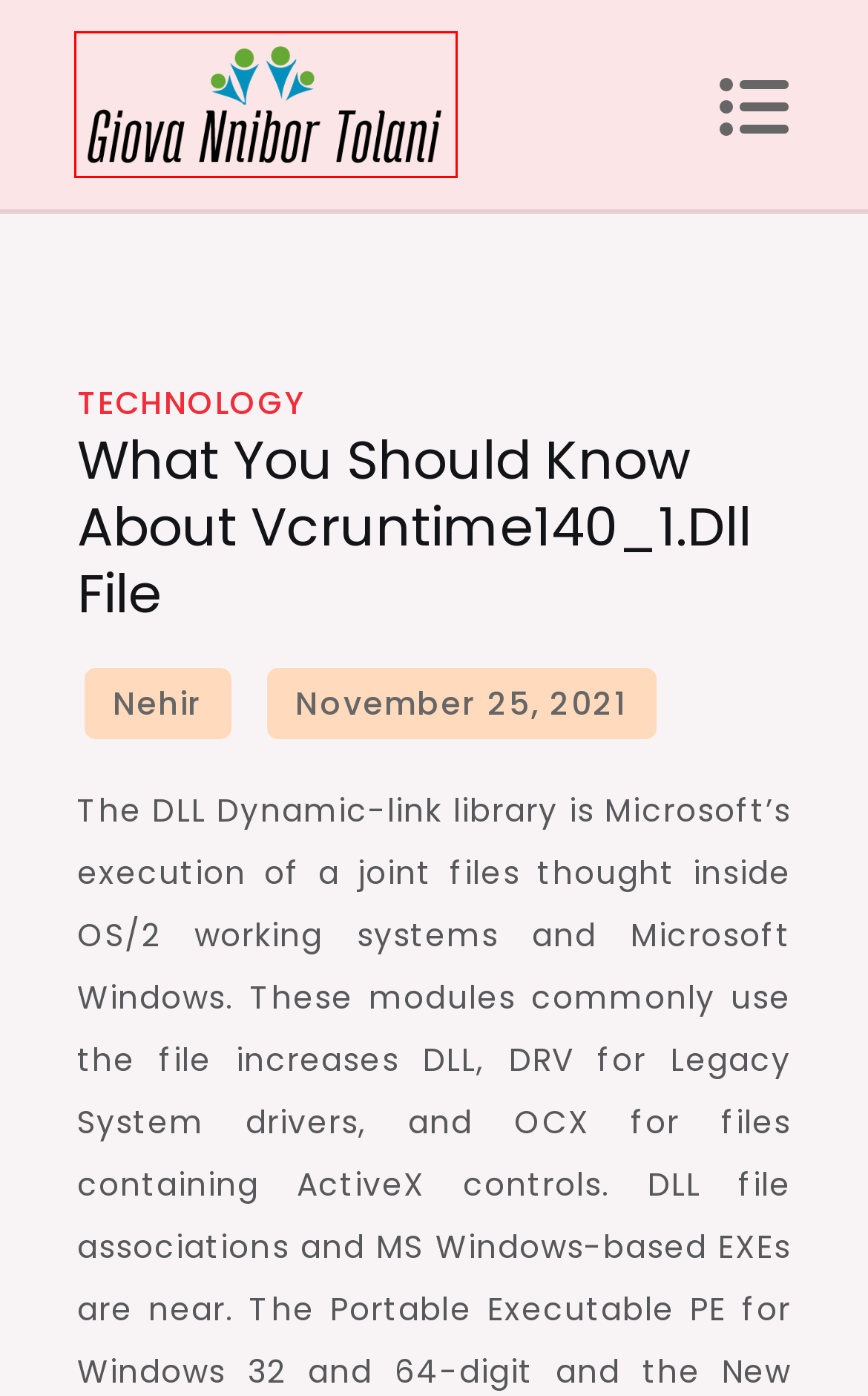You have a screenshot showing a webpage with a red bounding box highlighting an element. Choose the webpage description that best fits the new webpage after clicking the highlighted element. The descriptions are:
A. April 2020 – General Information
B. October 2023 – General Information
C. December 2023 – General Information
D. General Information
E. Technology – General Information
F. June 10, 2024 – General Information
G. October 2022 – General Information
H. Nehir – General Information

D